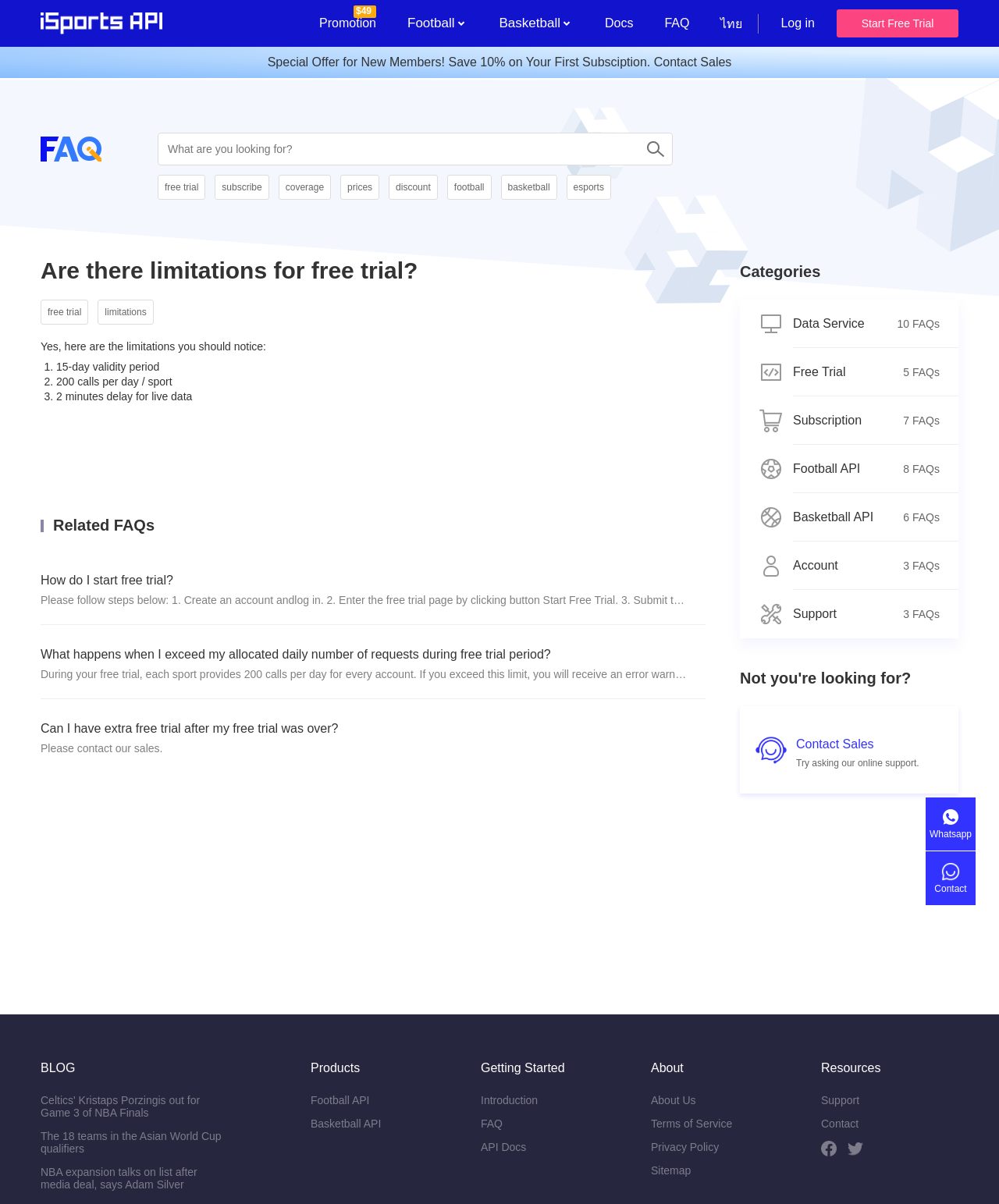Identify the bounding box coordinates of the section to be clicked to complete the task described by the following instruction: "Contact Sales". The coordinates should be four float numbers between 0 and 1, formatted as [left, top, right, bottom].

[0.797, 0.612, 0.875, 0.623]